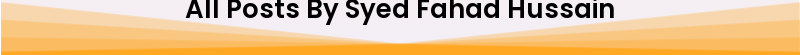Detail the scene depicted in the image with as much precision as possible.

The image features a section titled "All Posts By Syed Fahad Hussain," which serves as a header to showcase the works authored by Syed Fahad Hussain. This prominent heading is designed to attract viewers' attention, indicating that the content following it will include various articles or posts related to his expertise and interests. The clean and bold typography emphasizes the author's name, establishing his identity as a key contributor. The layout is visually appealing, enhancing the readability and inviting users to explore the body of work associated with him.